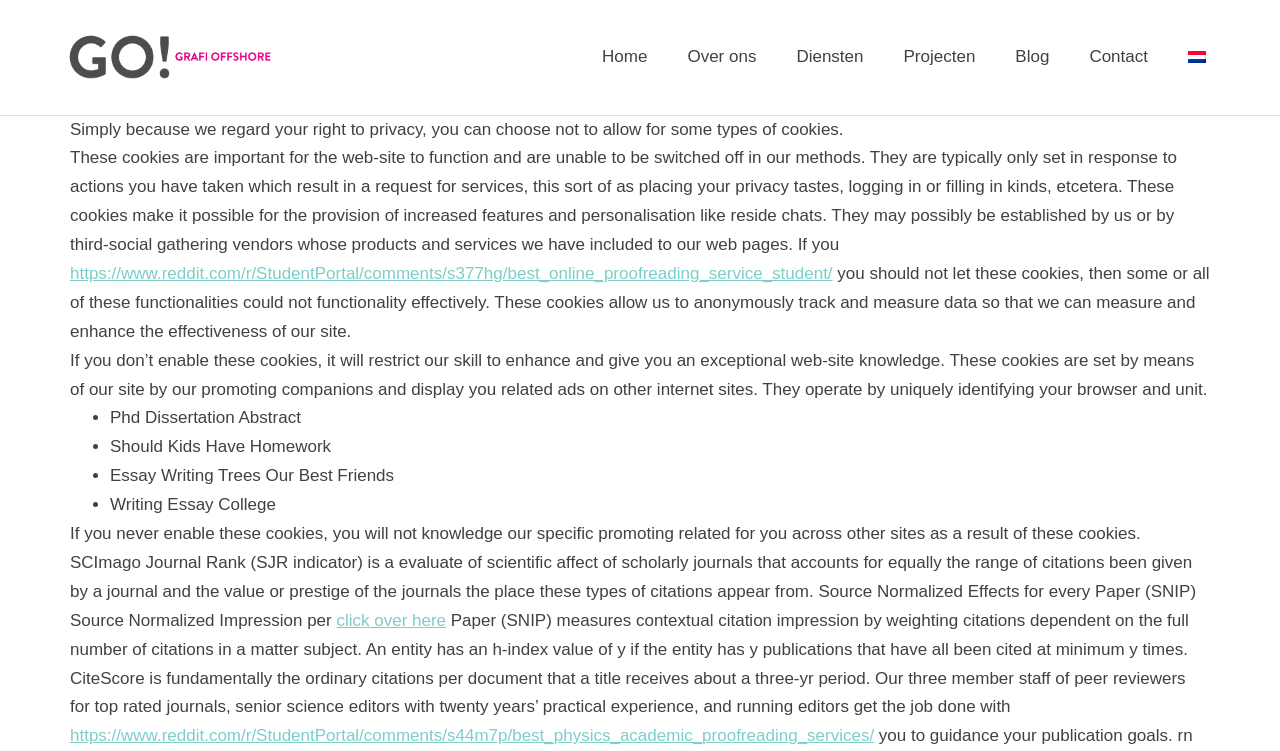Find the bounding box coordinates of the area that needs to be clicked in order to achieve the following instruction: "Click the link to another Reddit page". The coordinates should be specified as four float numbers between 0 and 1, i.e., [left, top, right, bottom].

[0.055, 0.967, 0.683, 0.992]